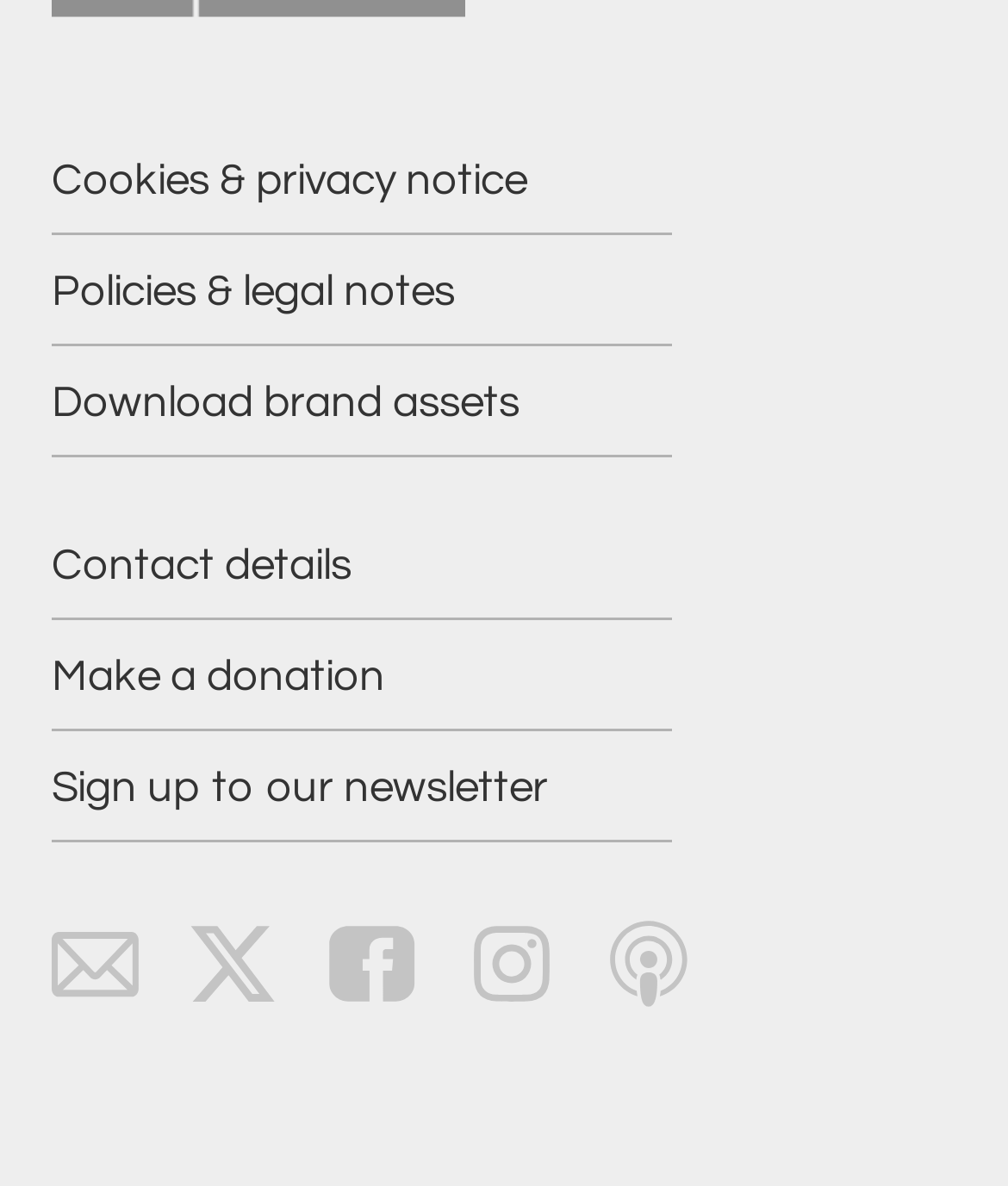Locate the bounding box coordinates of the area where you should click to accomplish the instruction: "Make a donation".

[0.051, 0.542, 0.667, 0.616]